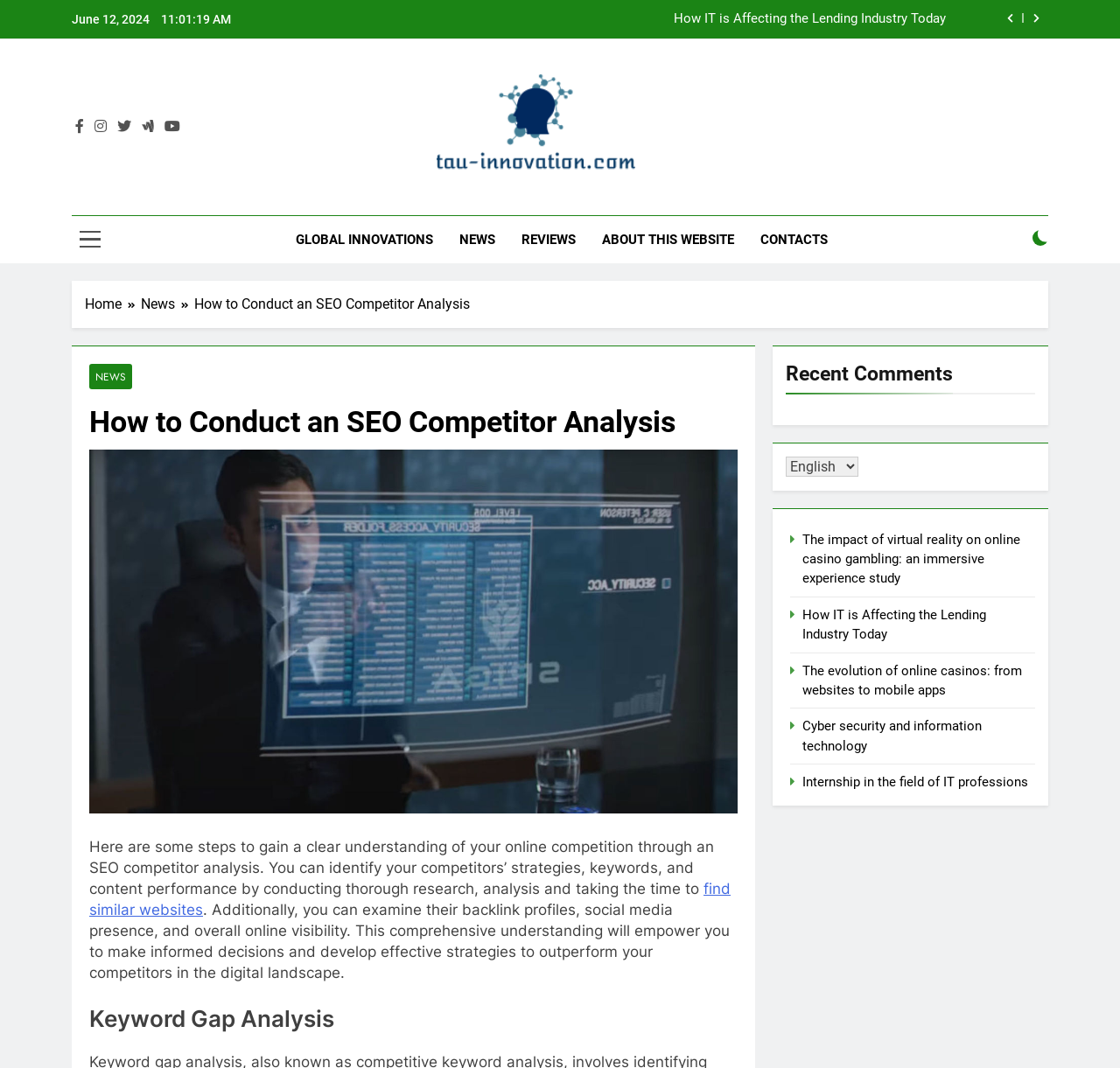What are the categories listed in the navigation menu?
Refer to the image and respond with a one-word or short-phrase answer.

GLOBAL INNOVATIONS, NEWS, REVIEWS, ABOUT THIS WEBSITE, CONTACTS